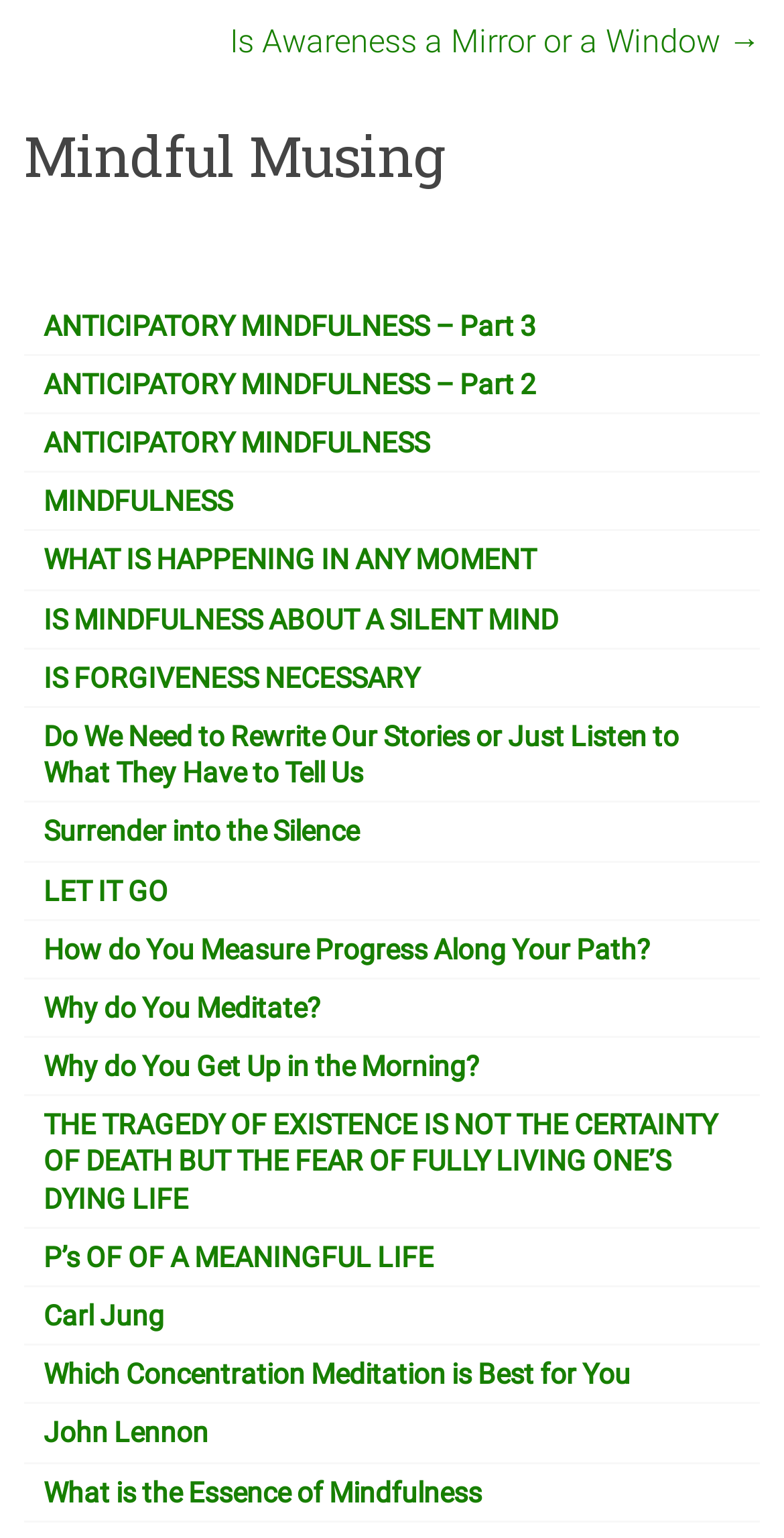Examine the image carefully and respond to the question with a detailed answer: 
What is the name of the blog?

The name of the blog can be determined by looking at the heading element with the text 'Mindful Musing', which is a prominent element on the webpage.